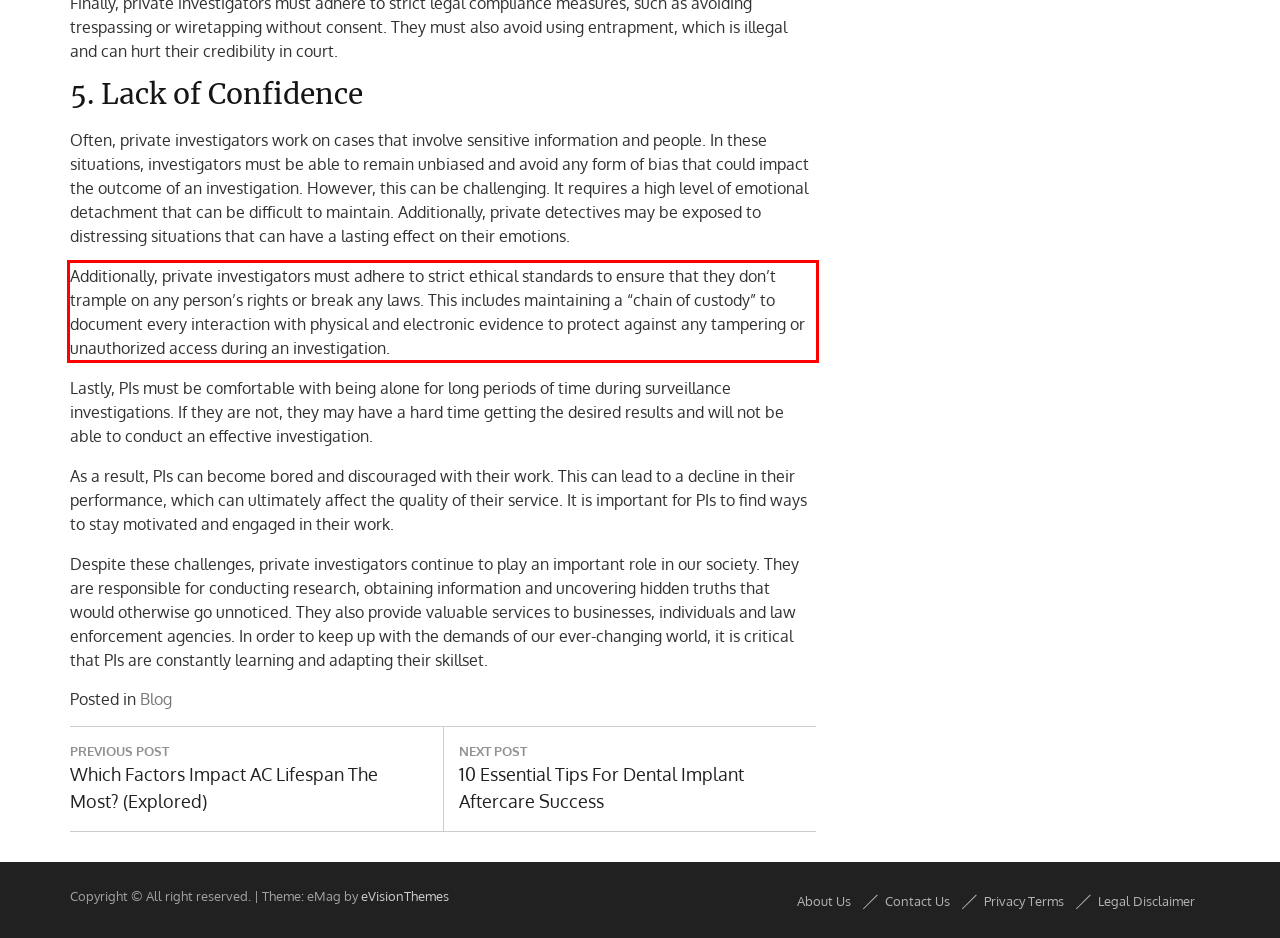Please analyze the provided webpage screenshot and perform OCR to extract the text content from the red rectangle bounding box.

Additionally, private investigators must adhere to strict ethical standards to ensure that they don’t trample on any person’s rights or break any laws. This includes maintaining a “chain of custody” to document every interaction with physical and electronic evidence to protect against any tampering or unauthorized access during an investigation.